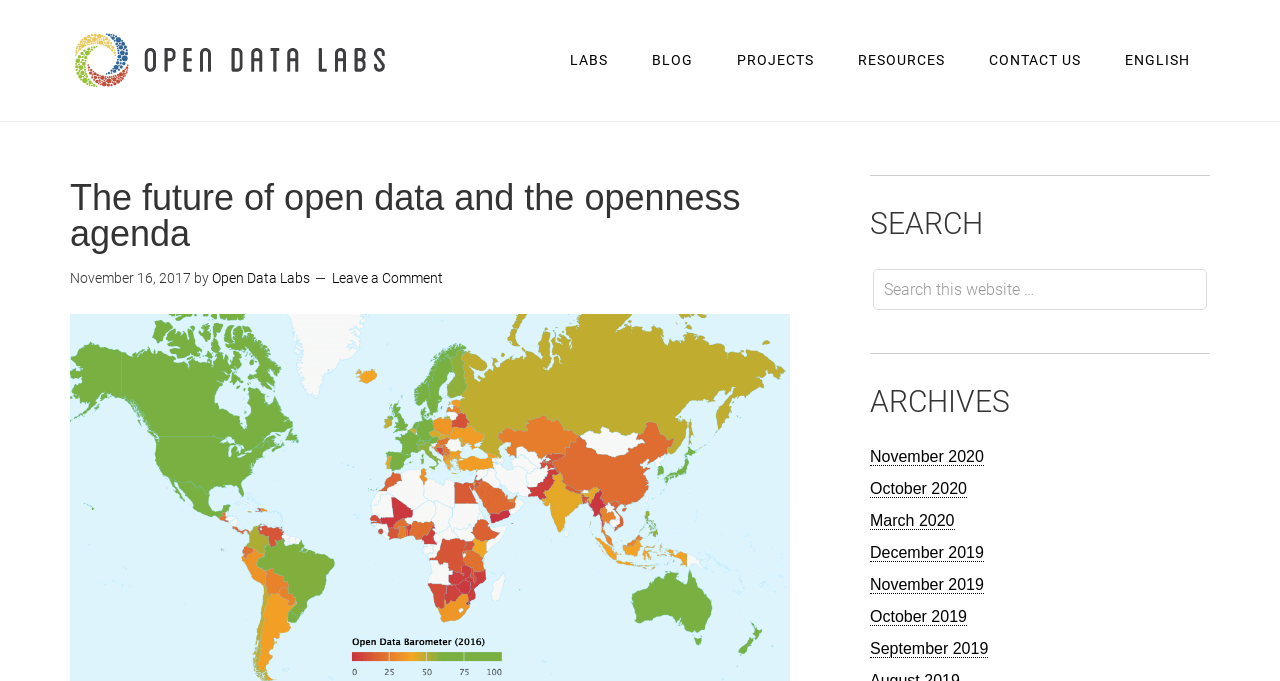How many navigation links are in the top bar?
Based on the image, please offer an in-depth response to the question.

The top navigation bar contains links to different sections of the website. By counting the links, we can see that there are 6 links in total, corresponding to LABS, BLOG, PROJECTS, RESOURCES, CONTACT US, and ENGLISH.